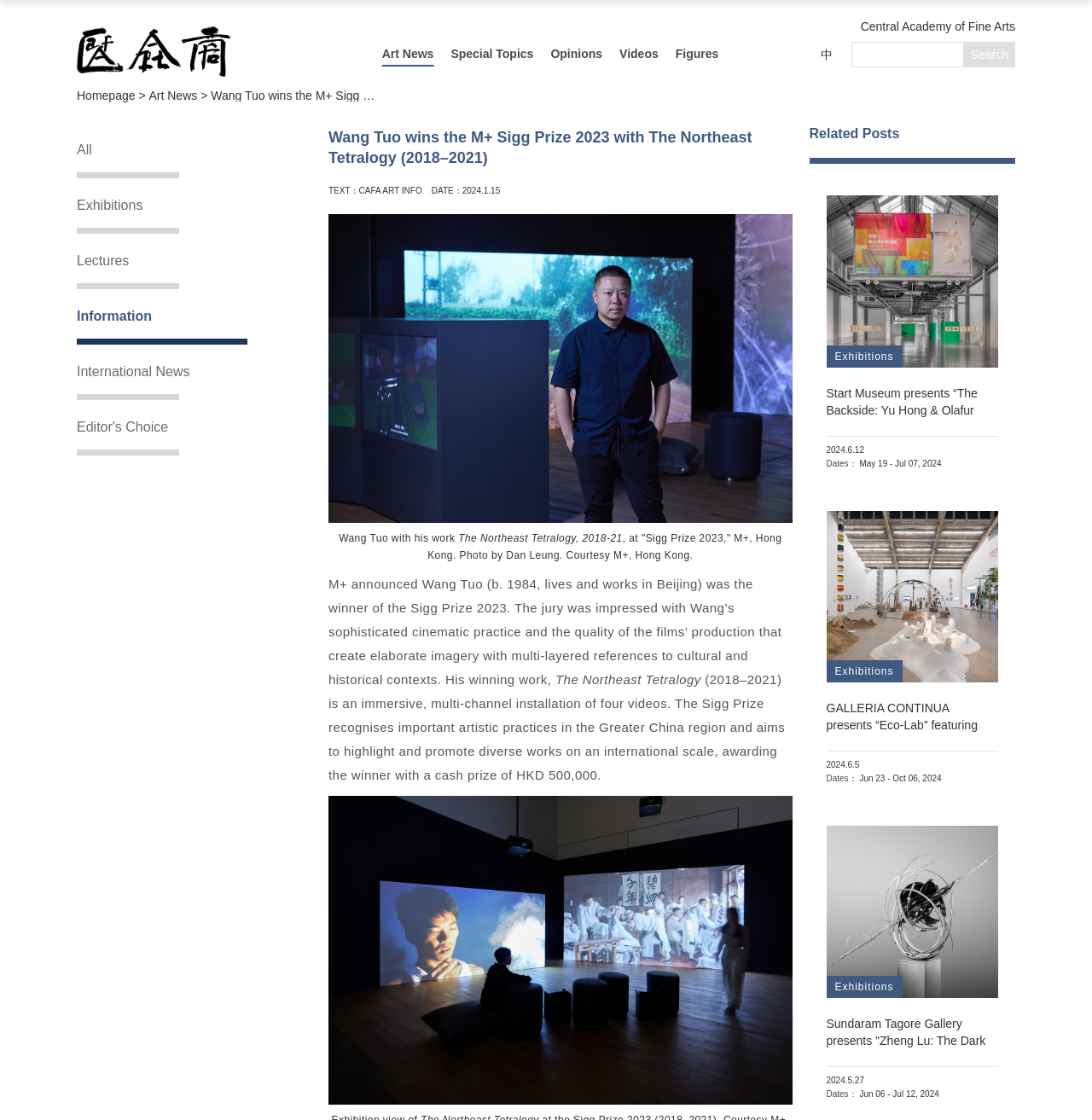Provide the bounding box coordinates of the area you need to click to execute the following instruction: "View related posts".

[0.741, 0.098, 0.93, 0.146]